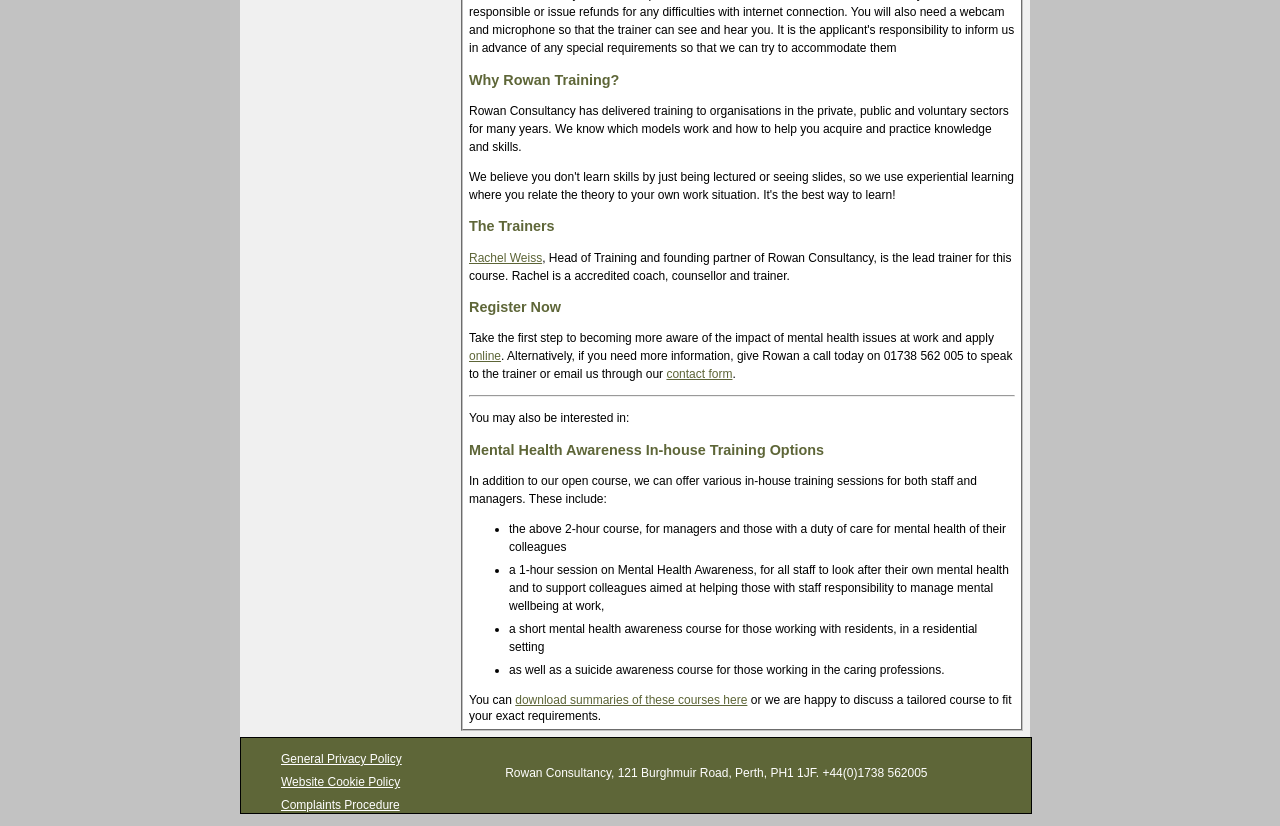Please identify the bounding box coordinates of the element that needs to be clicked to perform the following instruction: "Register now for the mental health awareness course".

[0.366, 0.362, 0.793, 0.381]